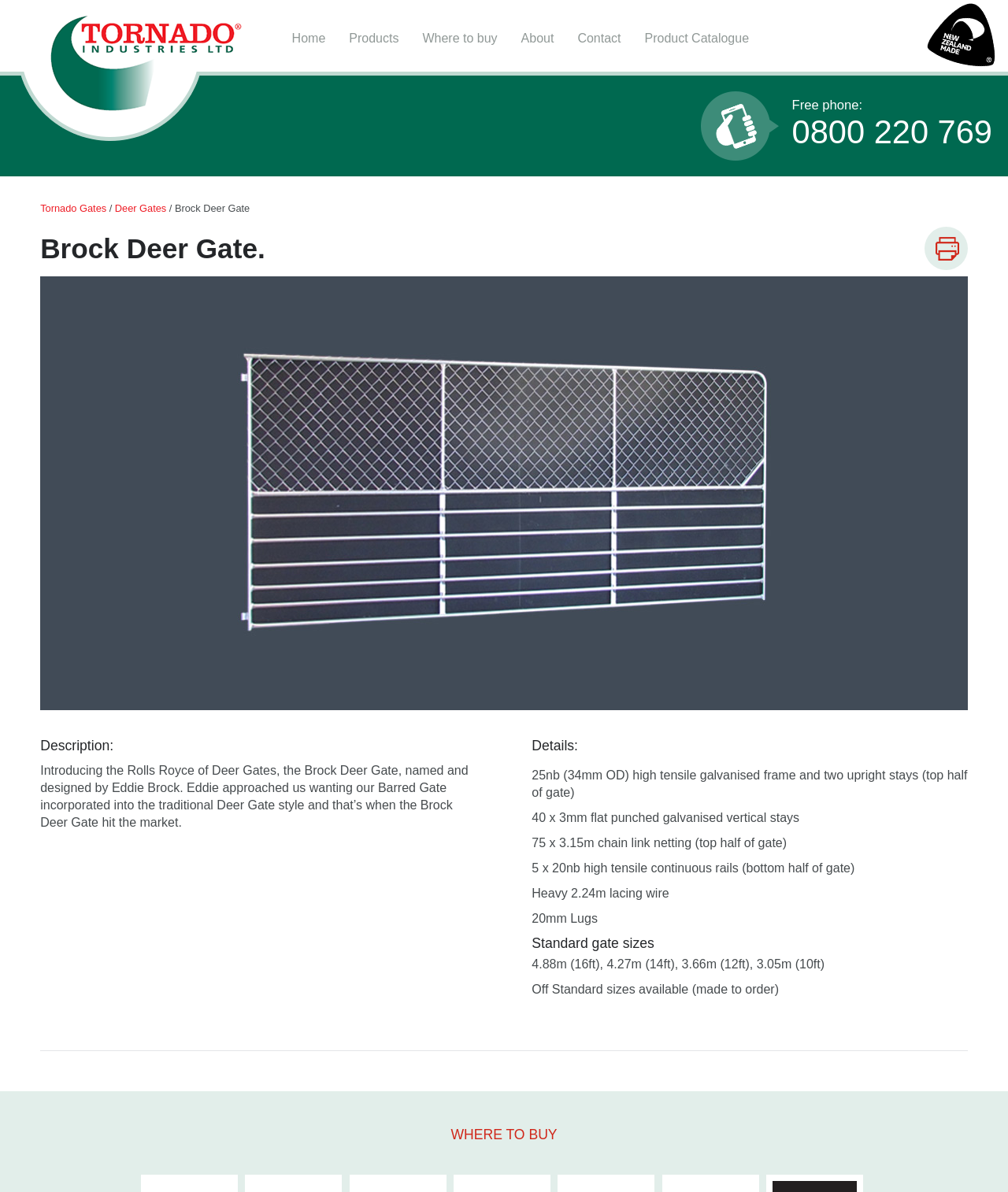Please find the top heading of the webpage and generate its text.

Brock Deer Gate.